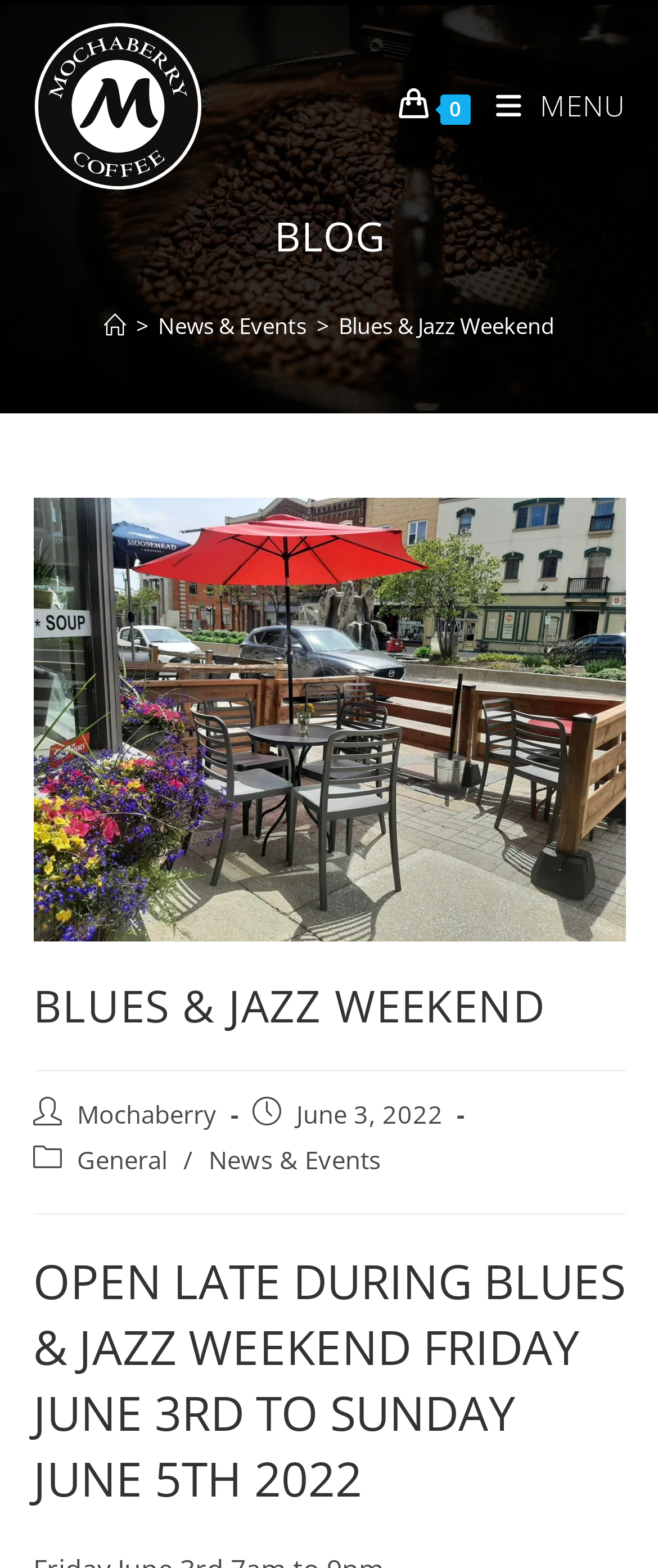Answer briefly with one word or phrase:
What is the name of the cafe?

Mochaberry Coffee & Co Ltd.